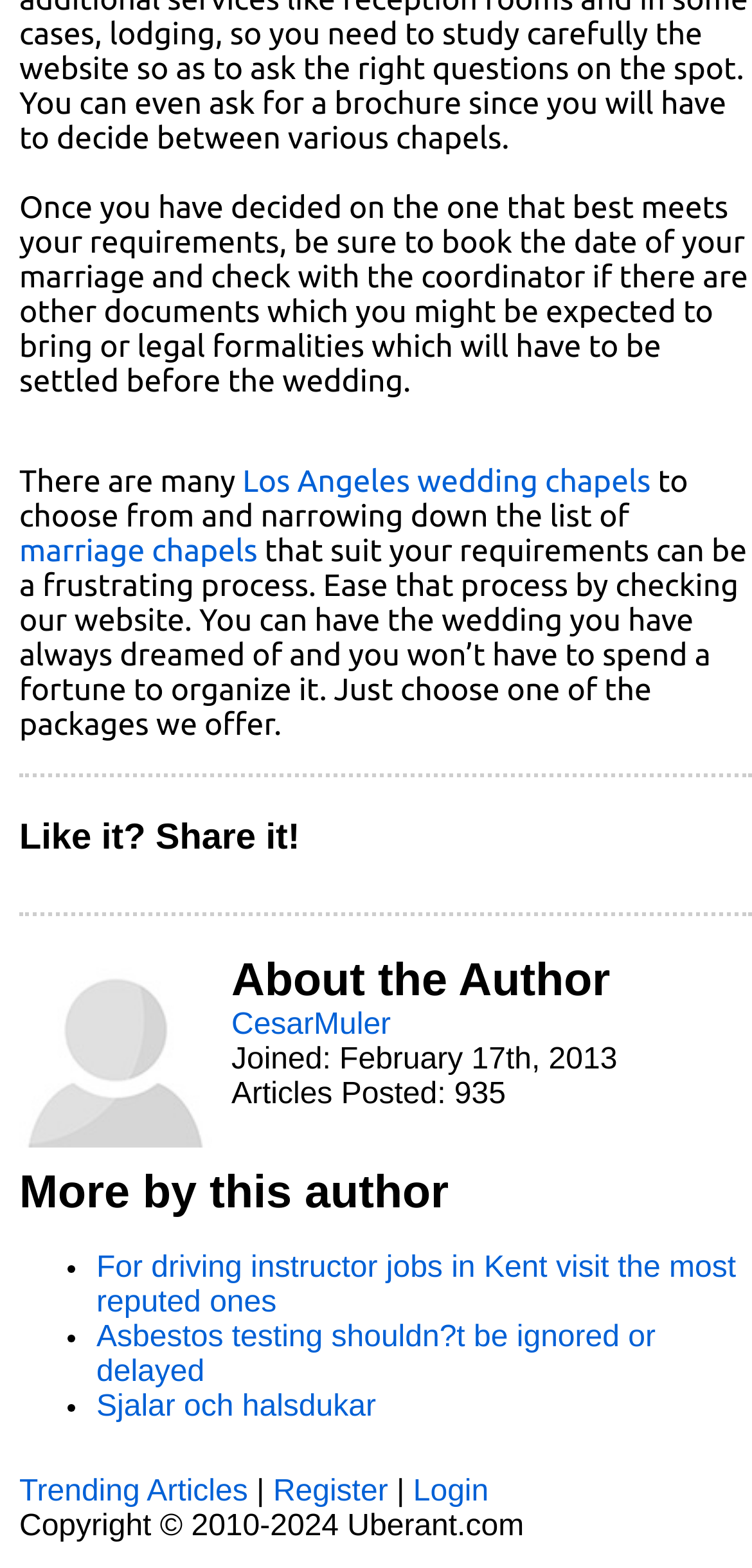Find the bounding box coordinates of the clickable area required to complete the following action: "Check trending articles".

[0.026, 0.941, 0.33, 0.962]